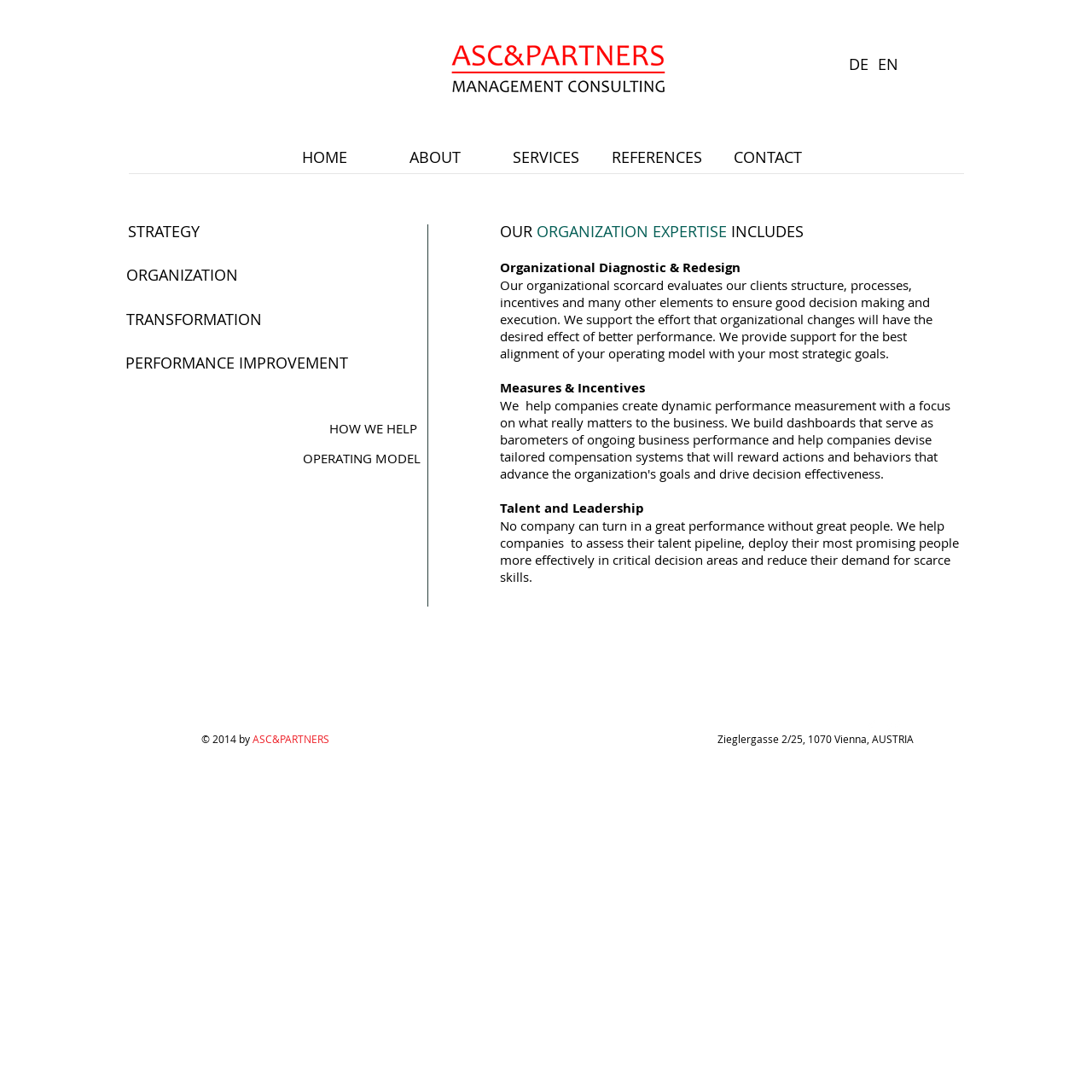Can you find and provide the main heading text of this webpage?

ASC&PARTNERS MANAGEMENT CONSULTING